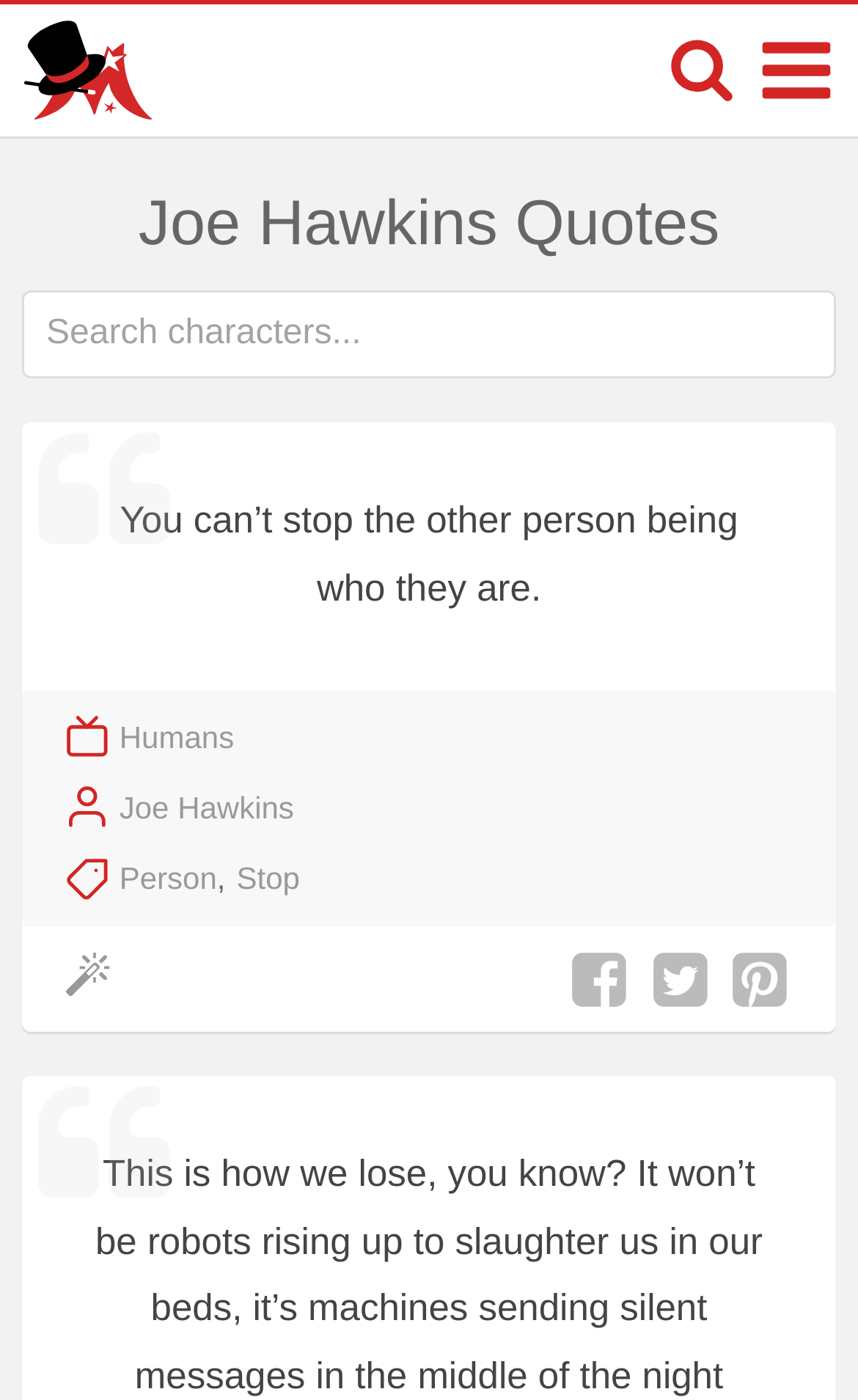What is the theme of the quote?
Please respond to the question with a detailed and well-explained answer.

The quote 'You can’t stop the other person being who they are.' is categorized under 'Humans', as indicated by the link 'Humans' below the quote.